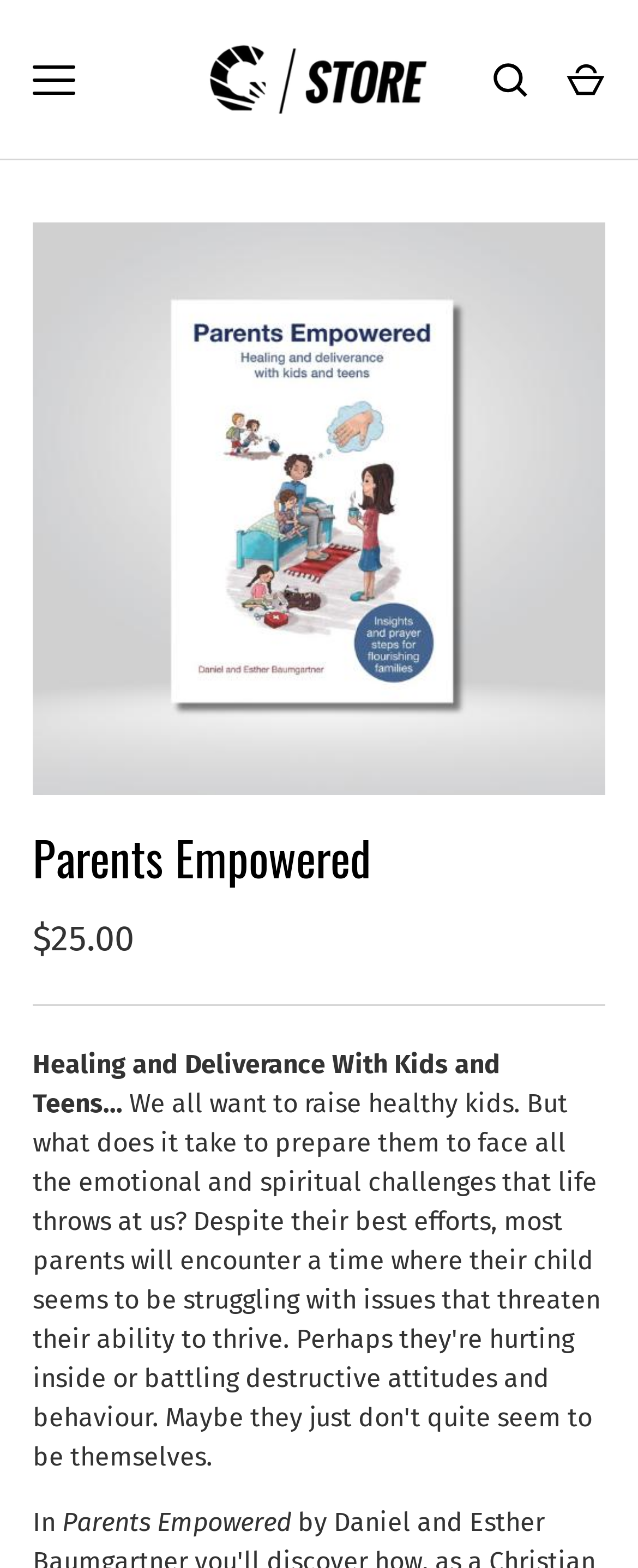Provide the bounding box coordinates of the HTML element this sentence describes: "aria-label="Cart"". The bounding box coordinates consist of four float numbers between 0 and 1, i.e., [left, top, right, bottom].

[0.862, 0.028, 0.974, 0.074]